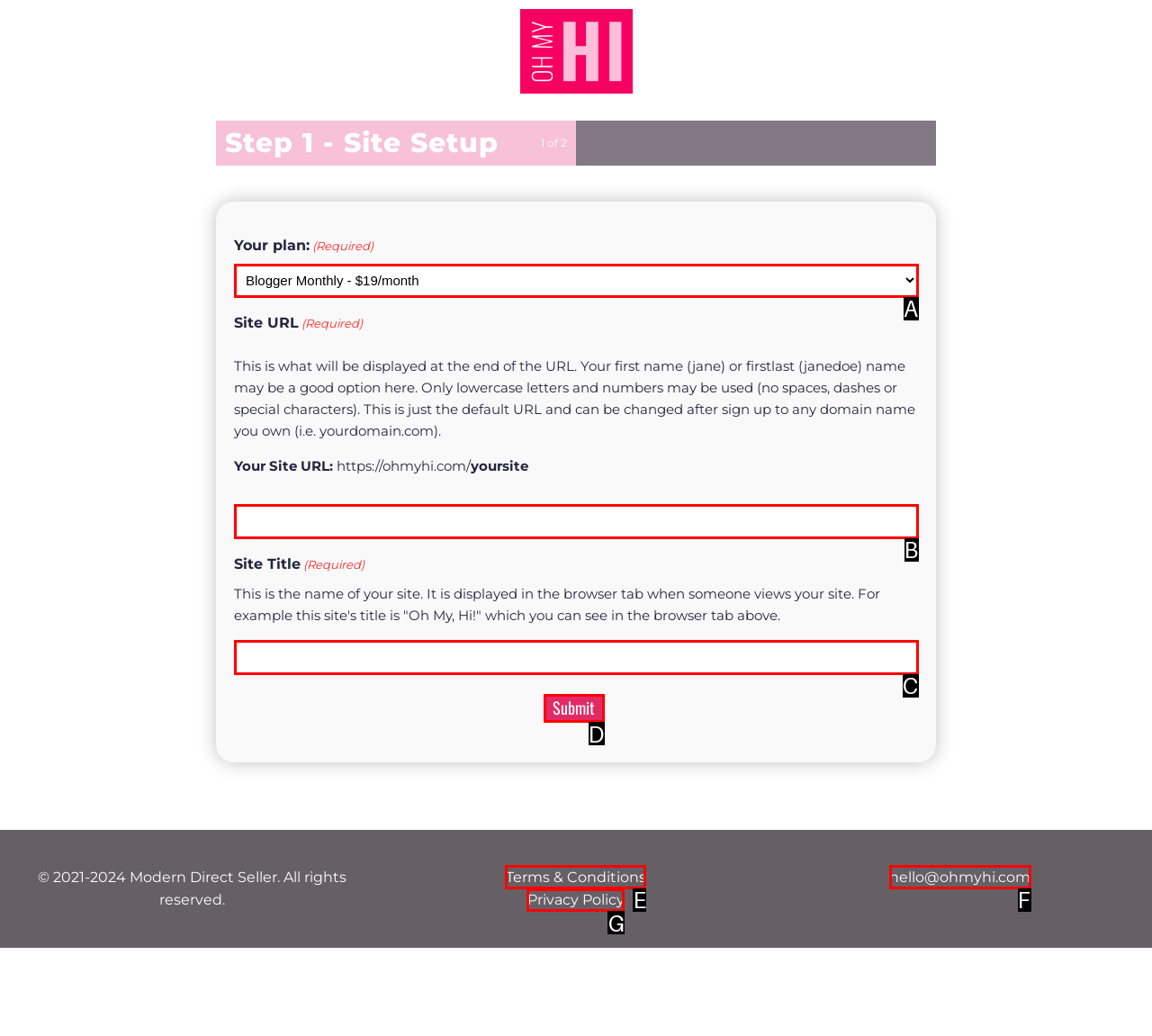Identify the HTML element that matches the description: hello@ohmyhi.com
Respond with the letter of the correct option.

F